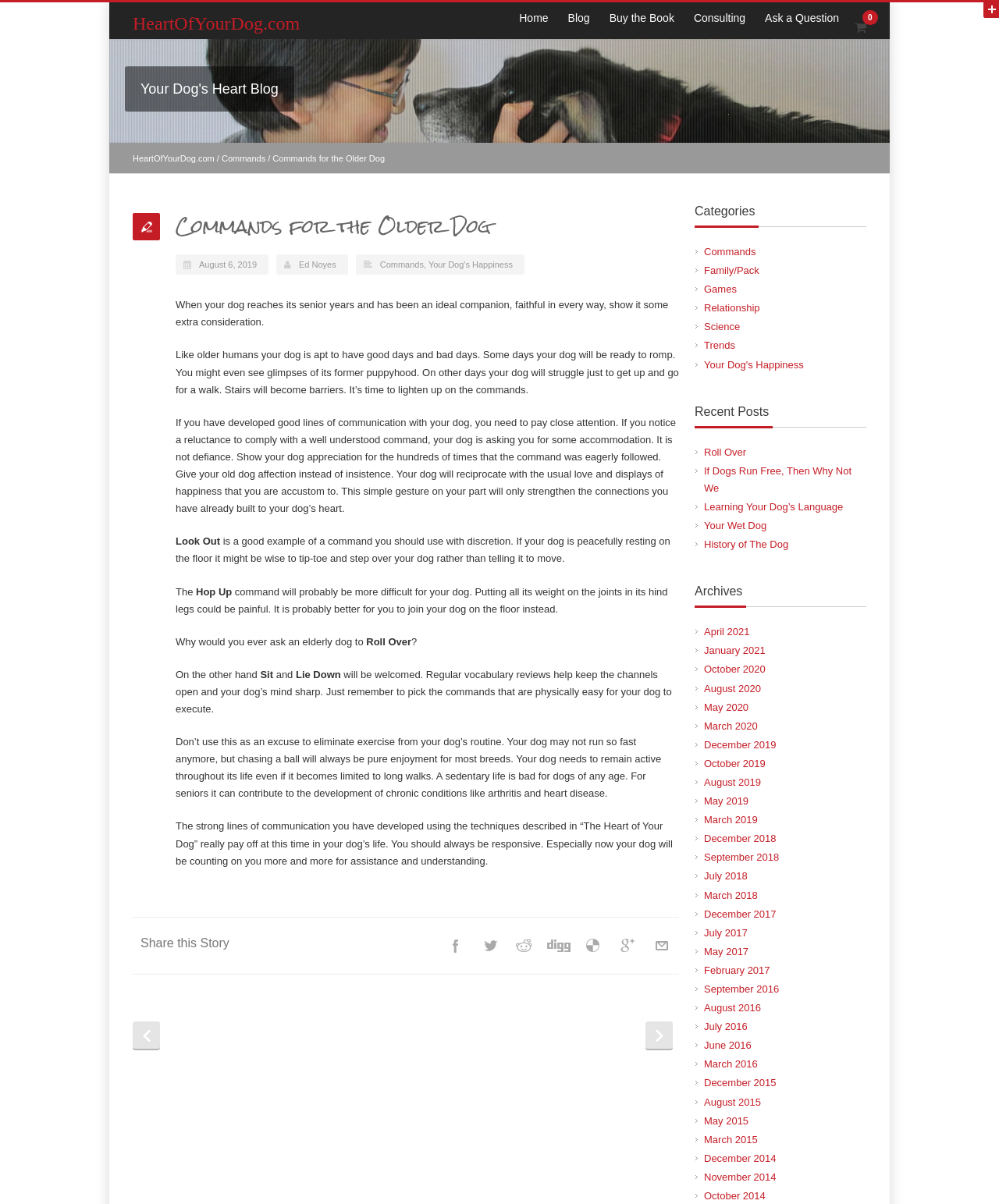Please determine the bounding box coordinates of the element's region to click in order to carry out the following instruction: "View the 'Categories' section". The coordinates should be four float numbers between 0 and 1, i.e., [left, top, right, bottom].

[0.695, 0.17, 0.867, 0.189]